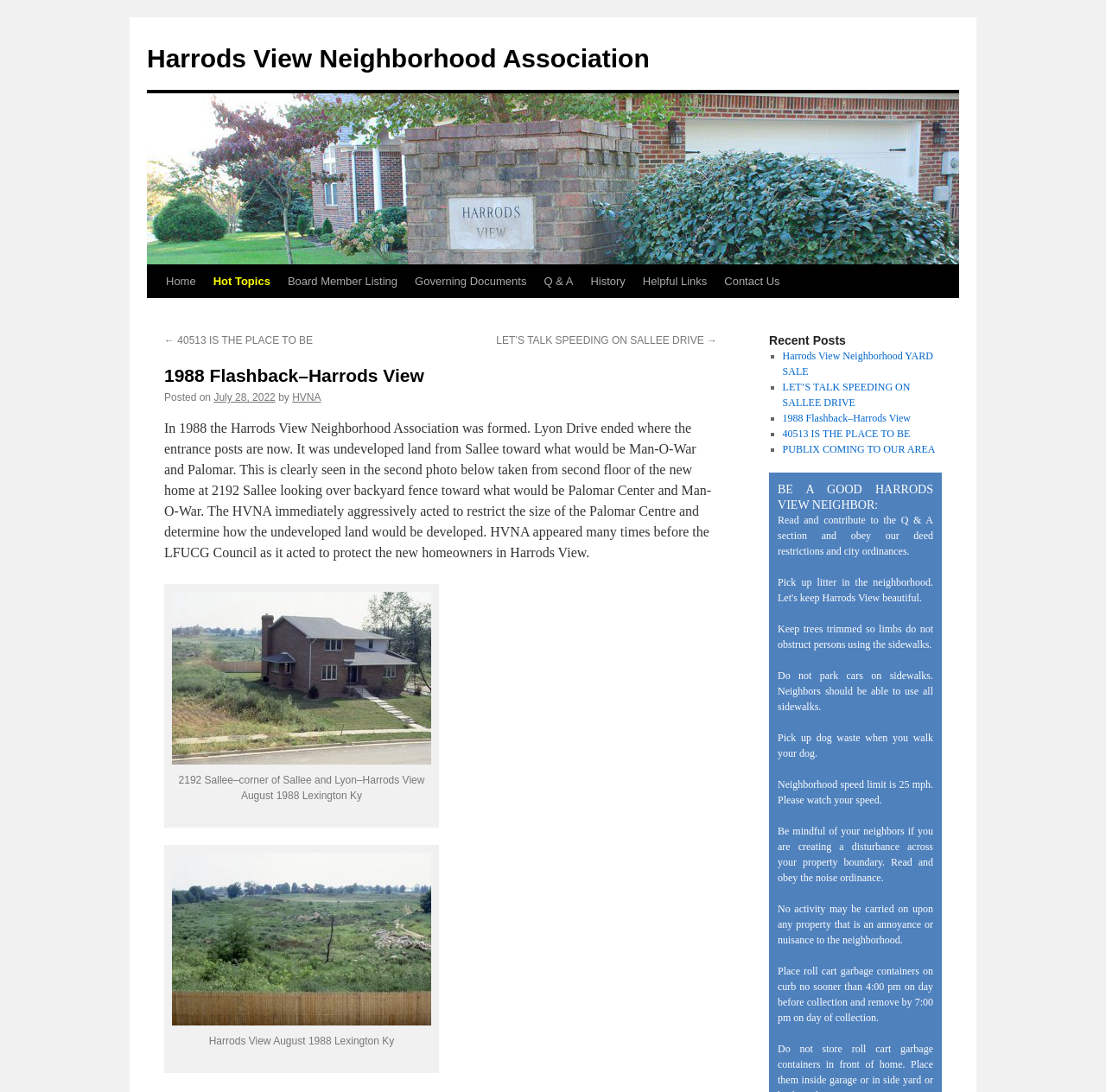Show the bounding box coordinates of the region that should be clicked to follow the instruction: "View the 'History' page."

[0.526, 0.243, 0.573, 0.273]